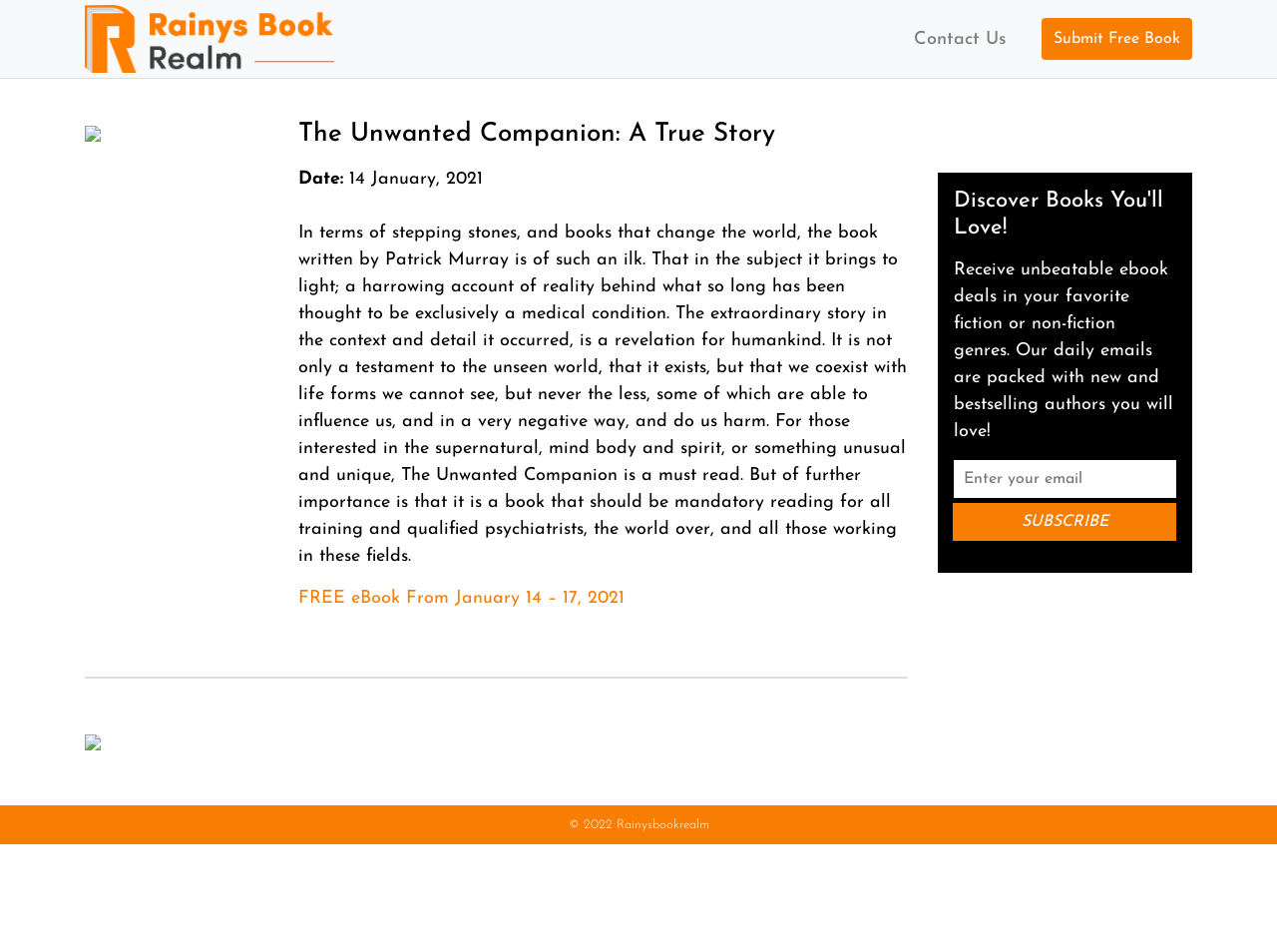Refer to the image and answer the question with as much detail as possible: What is the copyright year of the website?

The copyright year of the website can be found in the static text element with the text '© 2022 Rainysbookrealm'. This element is located at the bottom of the webpage, indicating that it is a footer element containing copyright information.